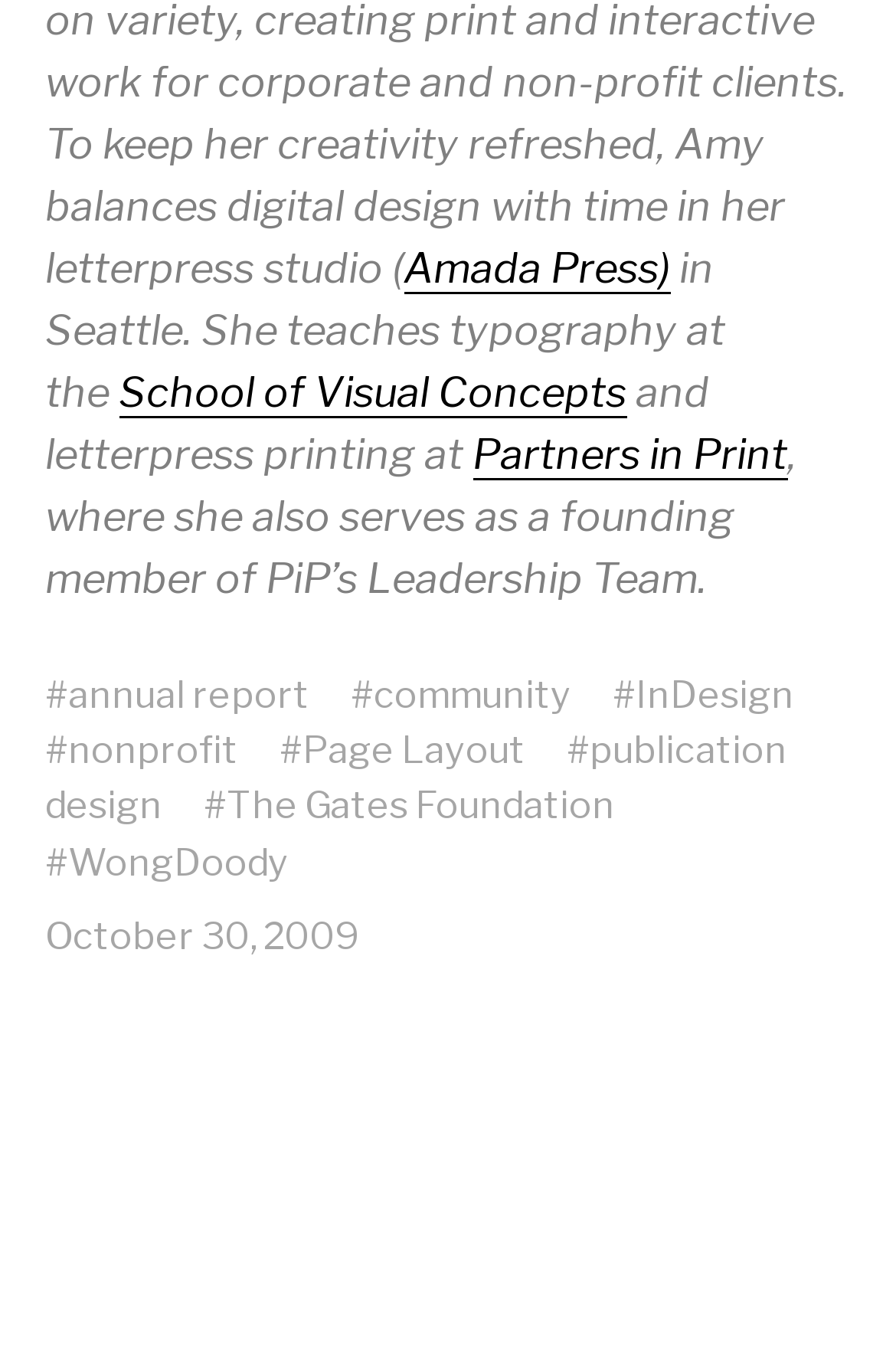What is the person's connection to The Gates Foundation?
Using the image as a reference, deliver a detailed and thorough answer to the question.

The link 'The Gates Foundation' is mentioned alongside 'publication design', suggesting that the person has done publication design work for The Gates Foundation.